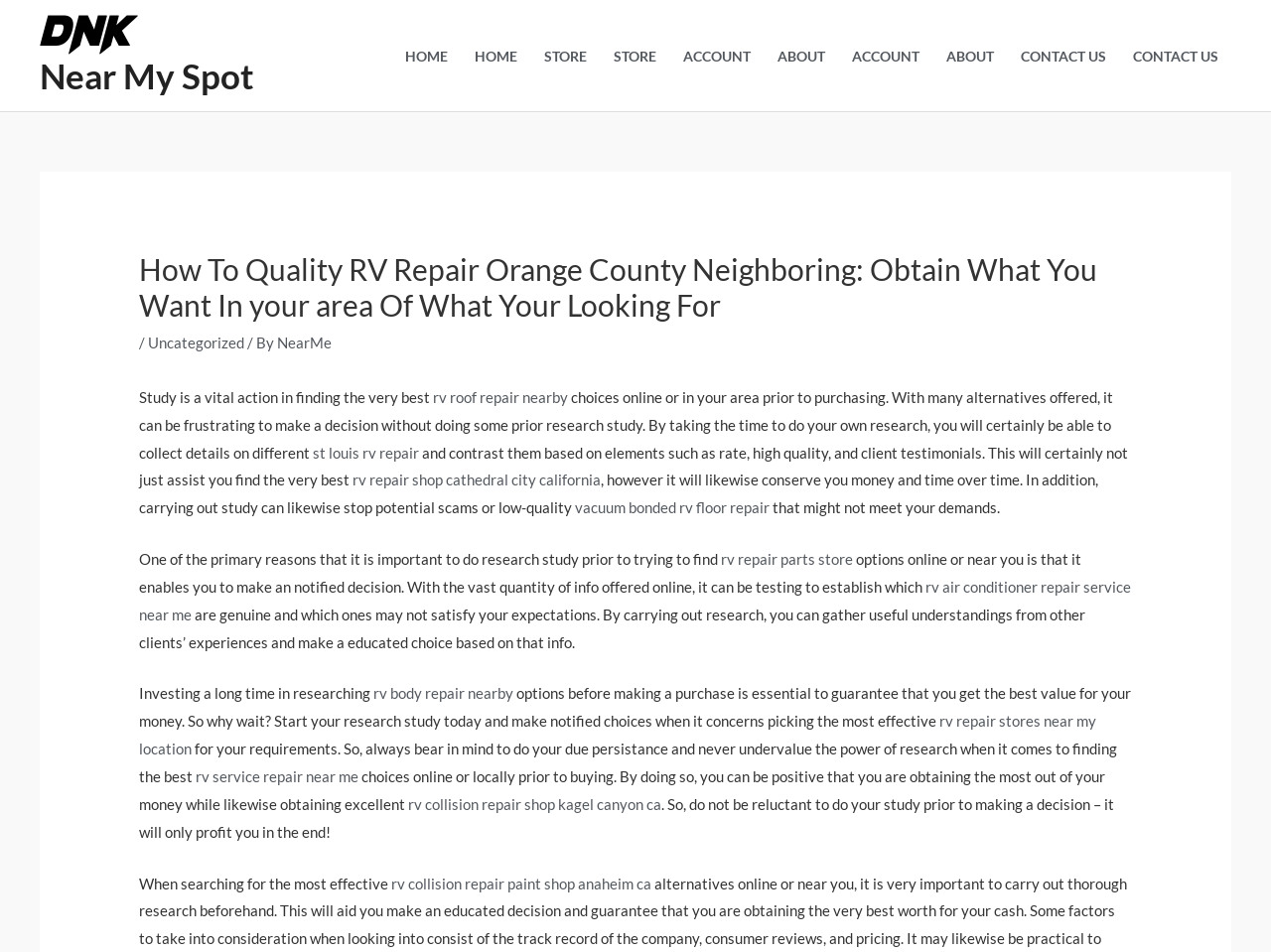Explain the webpage's layout and main content in detail.

This webpage appears to be a blog post or article about the importance of research in finding the best RV repair services. At the top of the page, there is a logo and a navigation menu with links to different sections of the website, including "HOME", "STORE", "ACCOUNT", "ABOUT", and "CONTACT US". 

Below the navigation menu, there is a header section with a title "How To Quality RV Repair Orange County Neighboring: Obtain What You Want In your area Of What Your Looking For" and a subheading "Uncategorized / By NearMe". 

The main content of the page is a lengthy article that discusses the importance of research in finding the best RV repair services. The article is divided into several paragraphs, each discussing a different aspect of research, such as the benefits of doing prior research, how to gather information, and how to make an informed decision. 

Throughout the article, there are several links to related topics, such as "rv roof repair nearby", "st louis rv repair", and "rv repair shop cathedral city california". These links are scattered throughout the text and appear to be relevant to the topic of RV repair. 

The article also includes several calls to action, encouraging readers to start their research and make informed decisions when it comes to choosing an RV repair service. Overall, the webpage appears to be a informative resource for individuals looking for RV repair services.